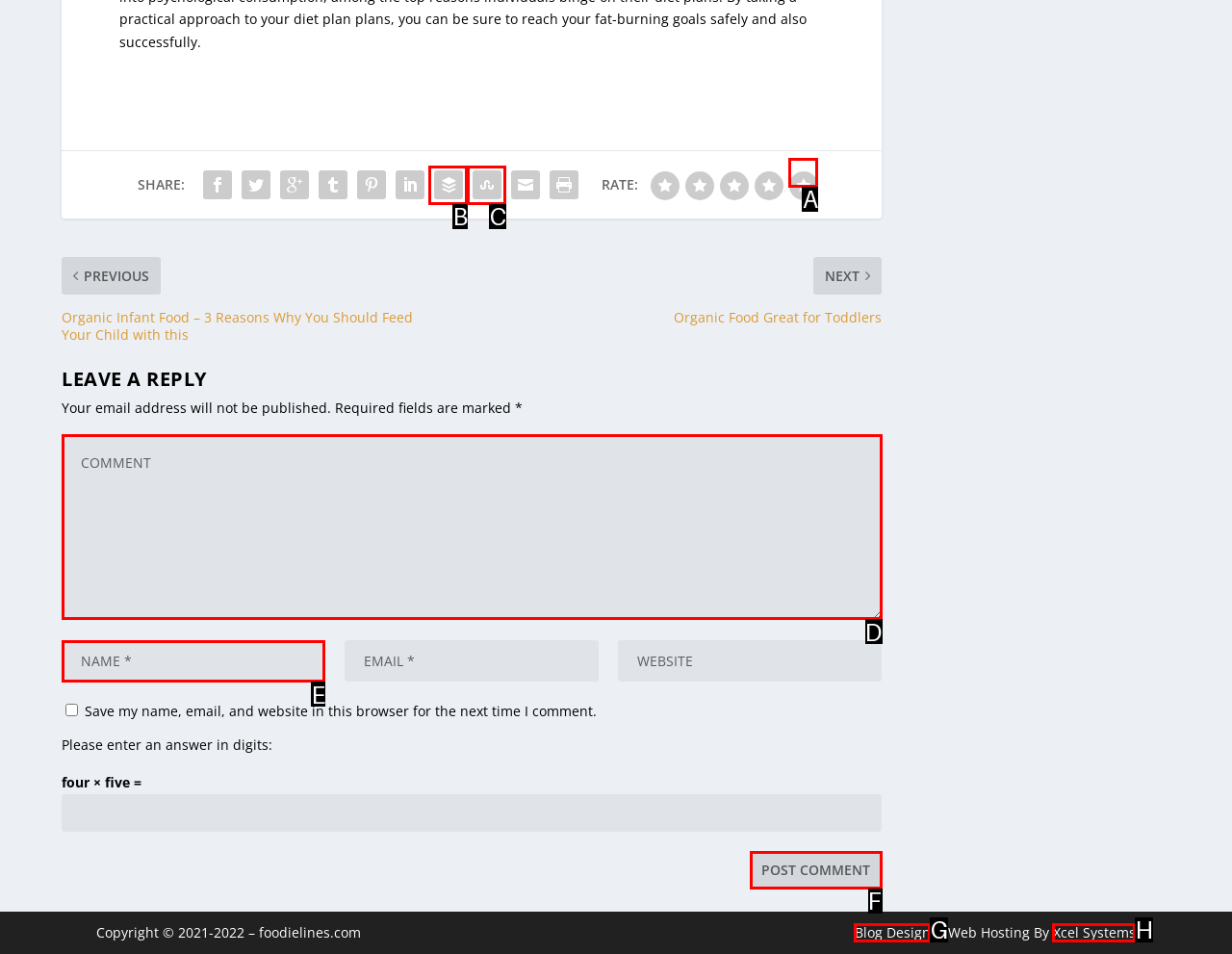To complete the task: Rate with 5 stars, which option should I click? Answer with the appropriate letter from the provided choices.

A